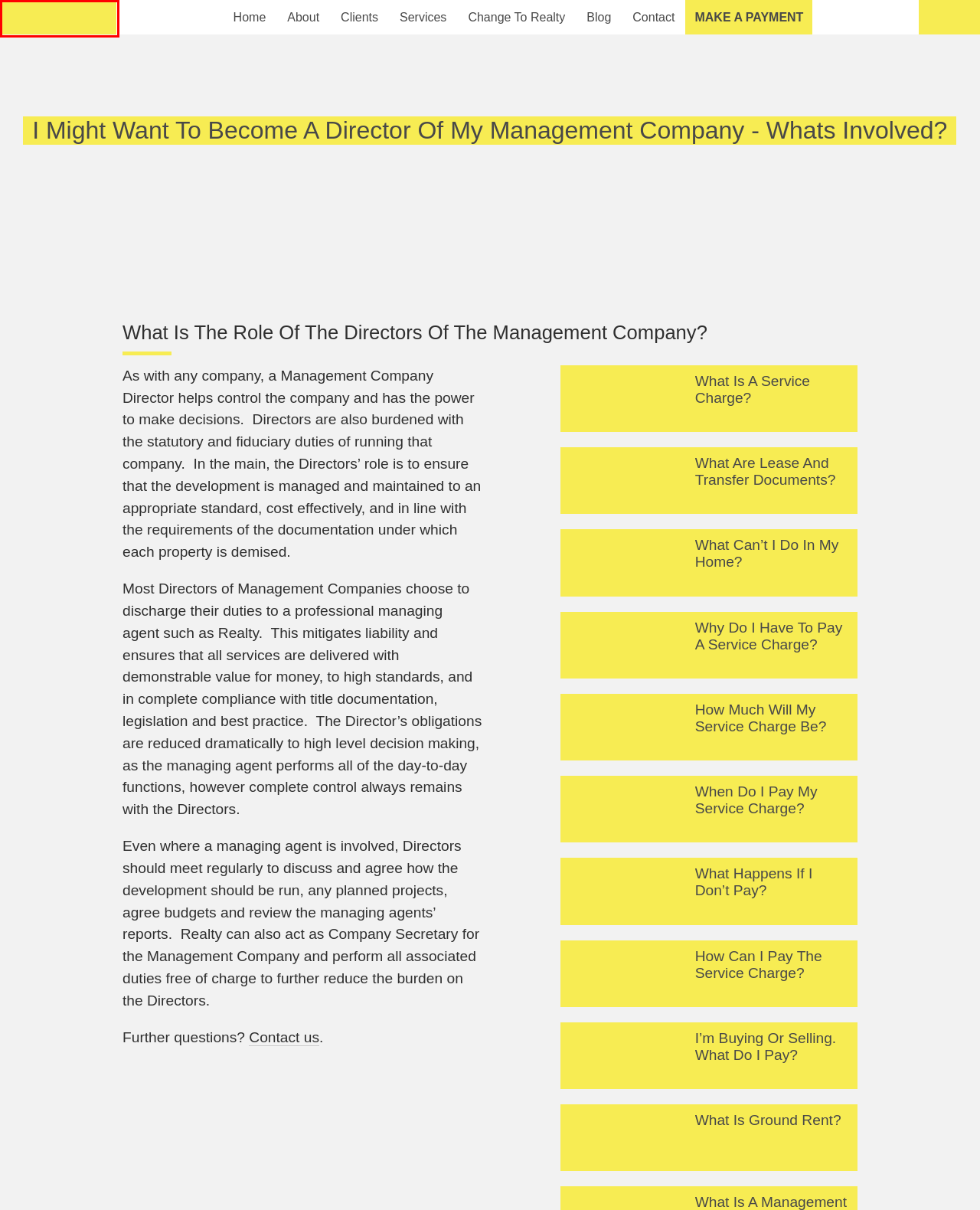Observe the webpage screenshot and focus on the red bounding box surrounding a UI element. Choose the most appropriate webpage description that corresponds to the new webpage after clicking the element in the bounding box. Here are the candidates:
A. What Is Ground Rent? • Realty • Property Management Company
B. Clients • Realty • Property Management Company
C. Property Management Company • Realty Management
D. How Much Will My Service Charge Be? • Realty • Property Management Company
E. Management Services • Realty • Property Management Company
F. What Can’t I Do In My Home? • Realty • Property Management Company
G. What Is A Service Charge? • Realty • Property Management Company
H. Why Do I Have To Pay A Service Charge? • Realty • Property Management Company

C